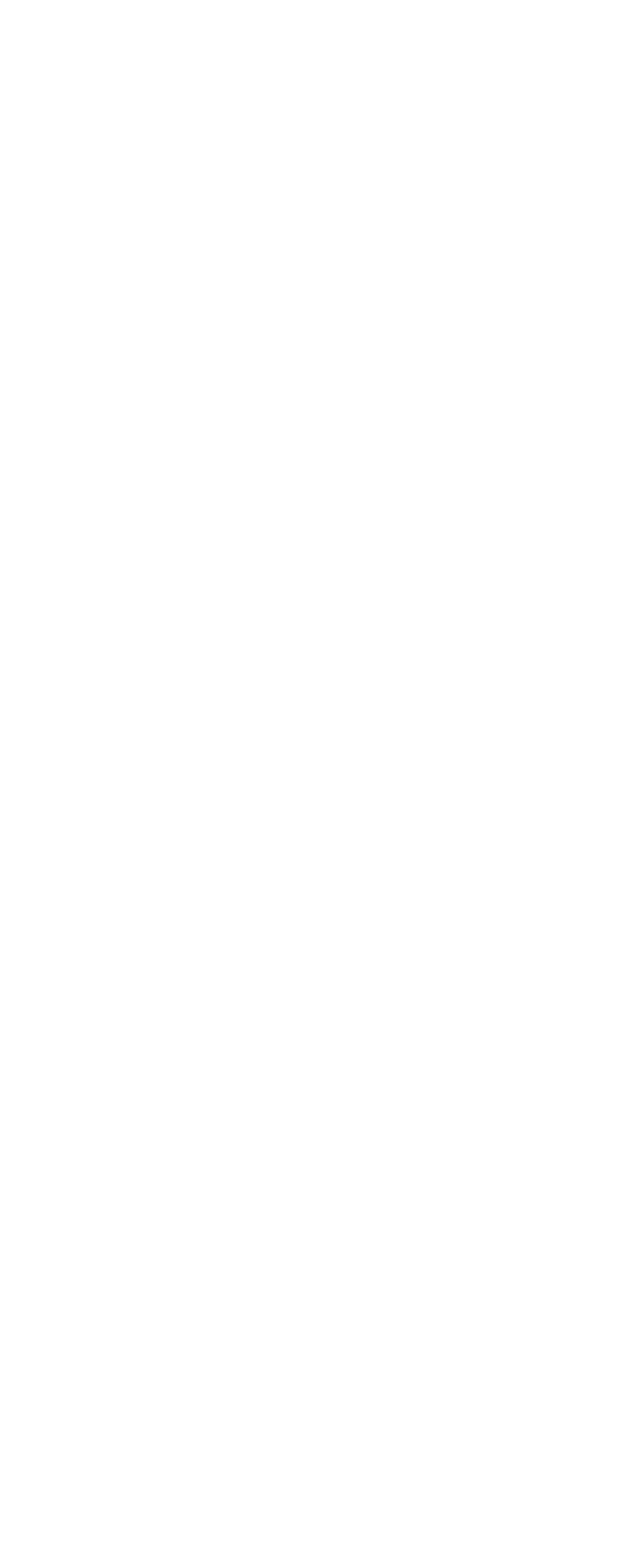Please identify the coordinates of the bounding box that should be clicked to fulfill this instruction: "Explore OKR MVP examples".

[0.077, 0.431, 0.858, 0.488]